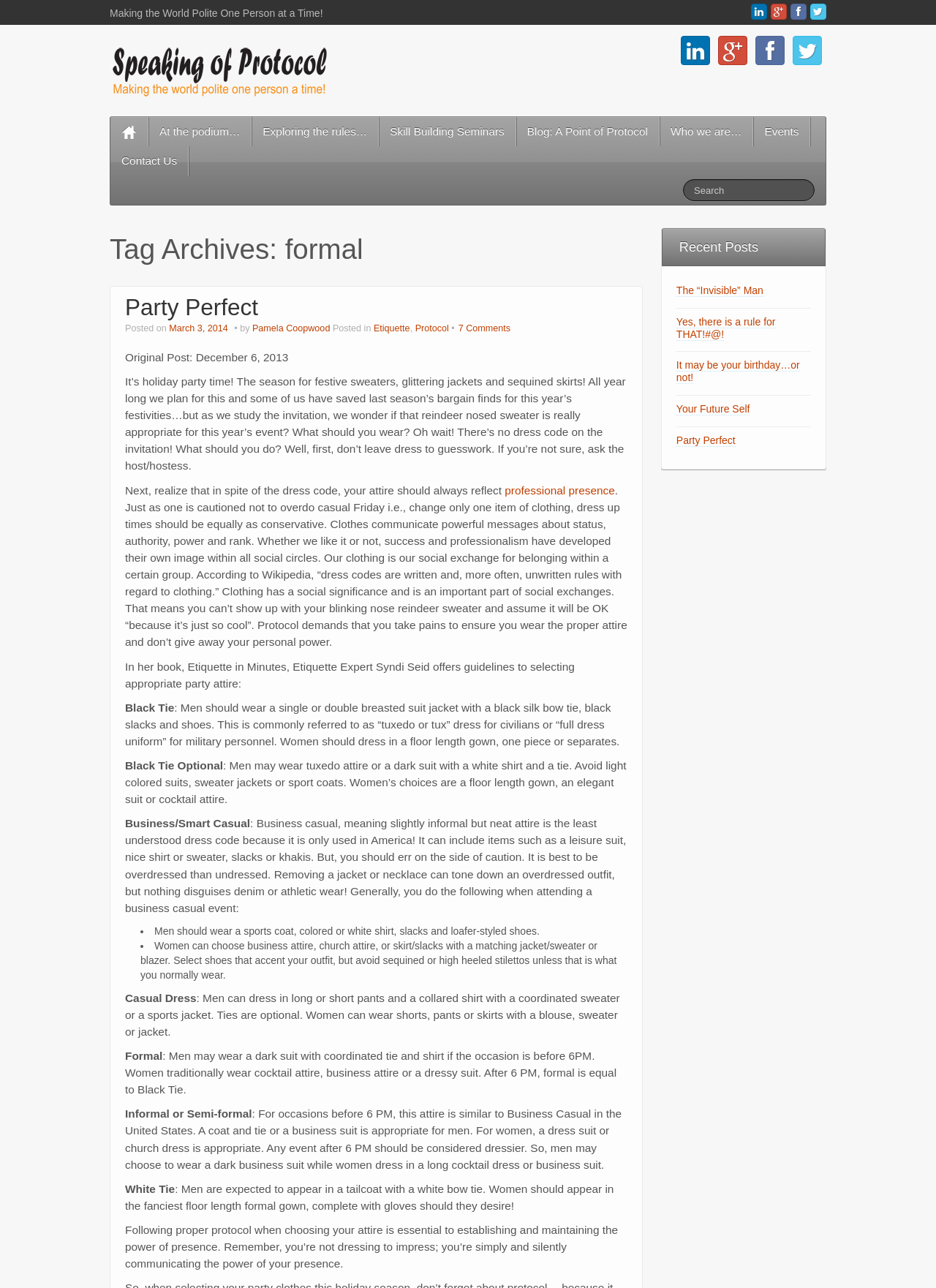What is the author of the current post?
Could you please answer the question thoroughly and with as much detail as possible?

The author of the current post can be found in the text 'by Pamela Coopwood'. This indicates that Pamela Coopwood is the author of the post.